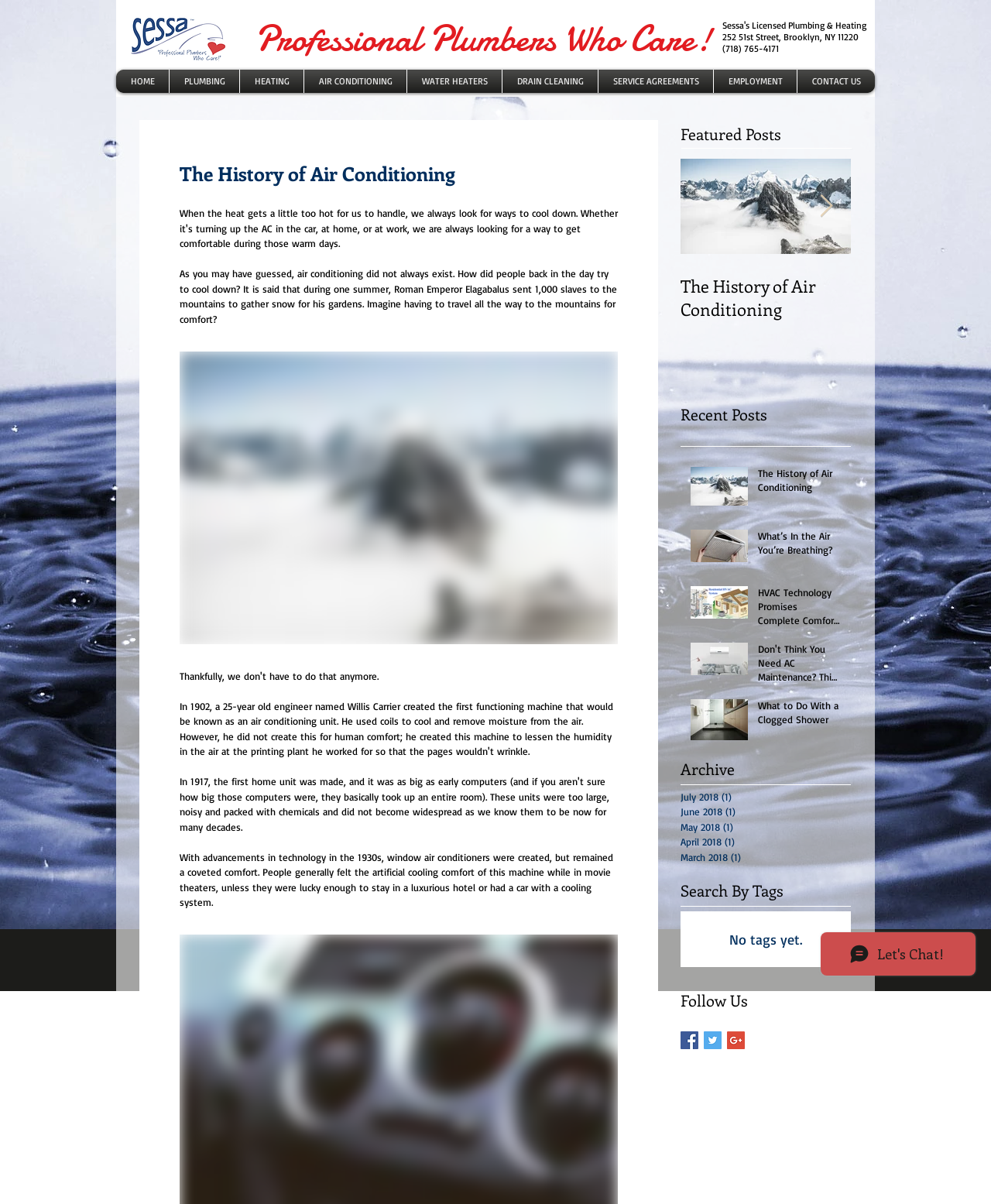What is the topic of the featured post?
Please provide a comprehensive answer based on the information in the image.

I found the topic by looking at the generic element with the bounding box coordinates [0.515, 0.132, 0.687, 0.314] which contains the title of the featured post.